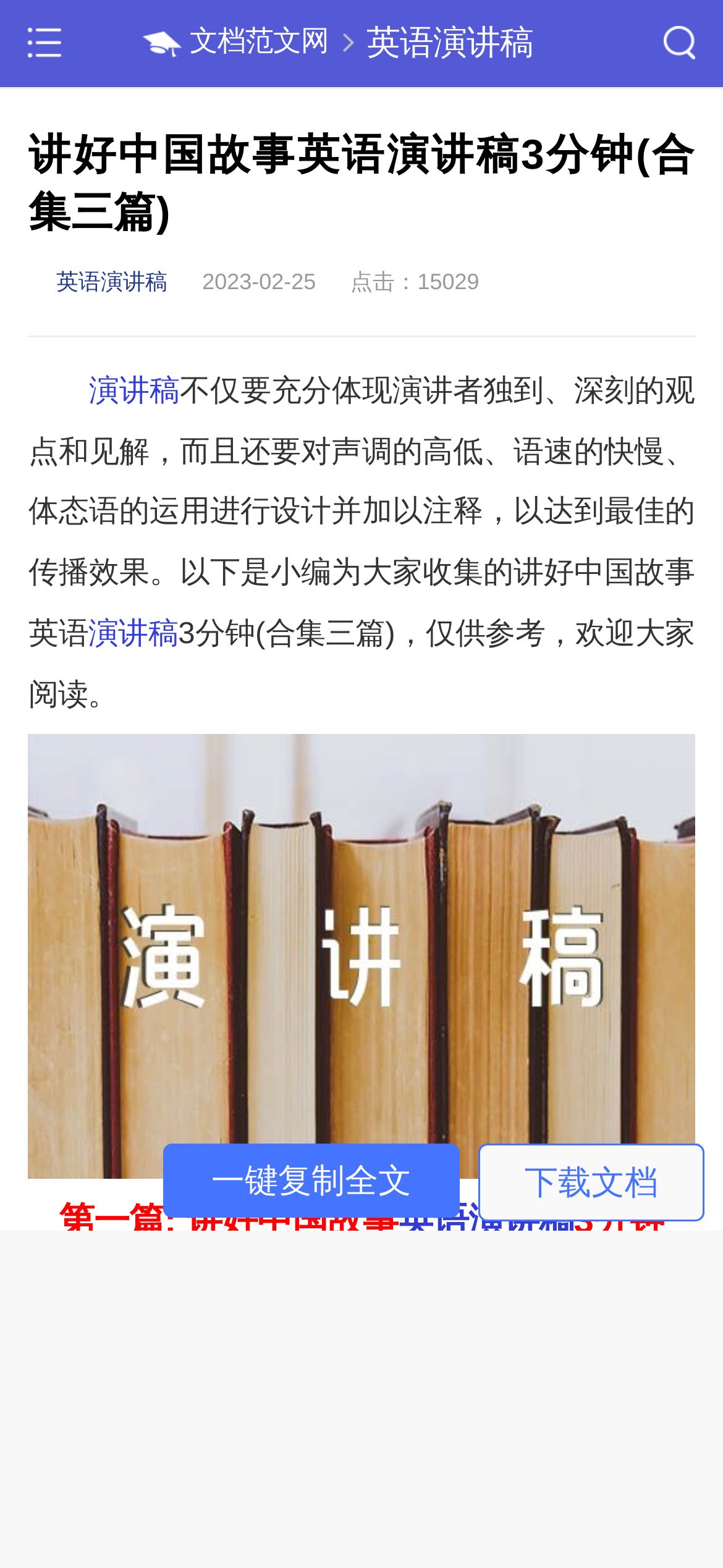Answer in one word or a short phrase: 
What is the date shown on this webpage?

2023-02-25